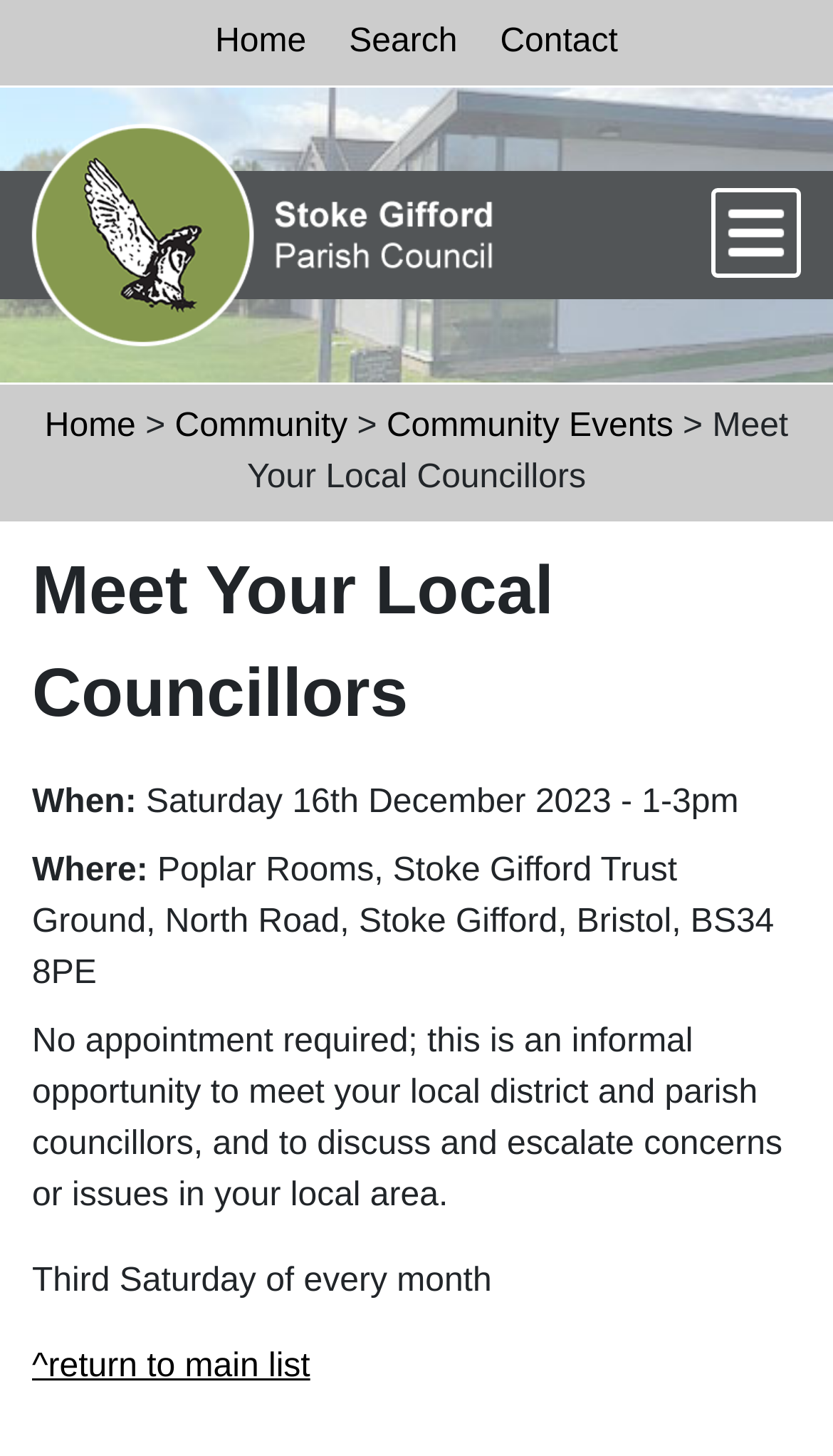Locate the bounding box coordinates of the area you need to click to fulfill this instruction: 'Read recent post 'Does crystals work?''. The coordinates must be in the form of four float numbers ranging from 0 to 1: [left, top, right, bottom].

None